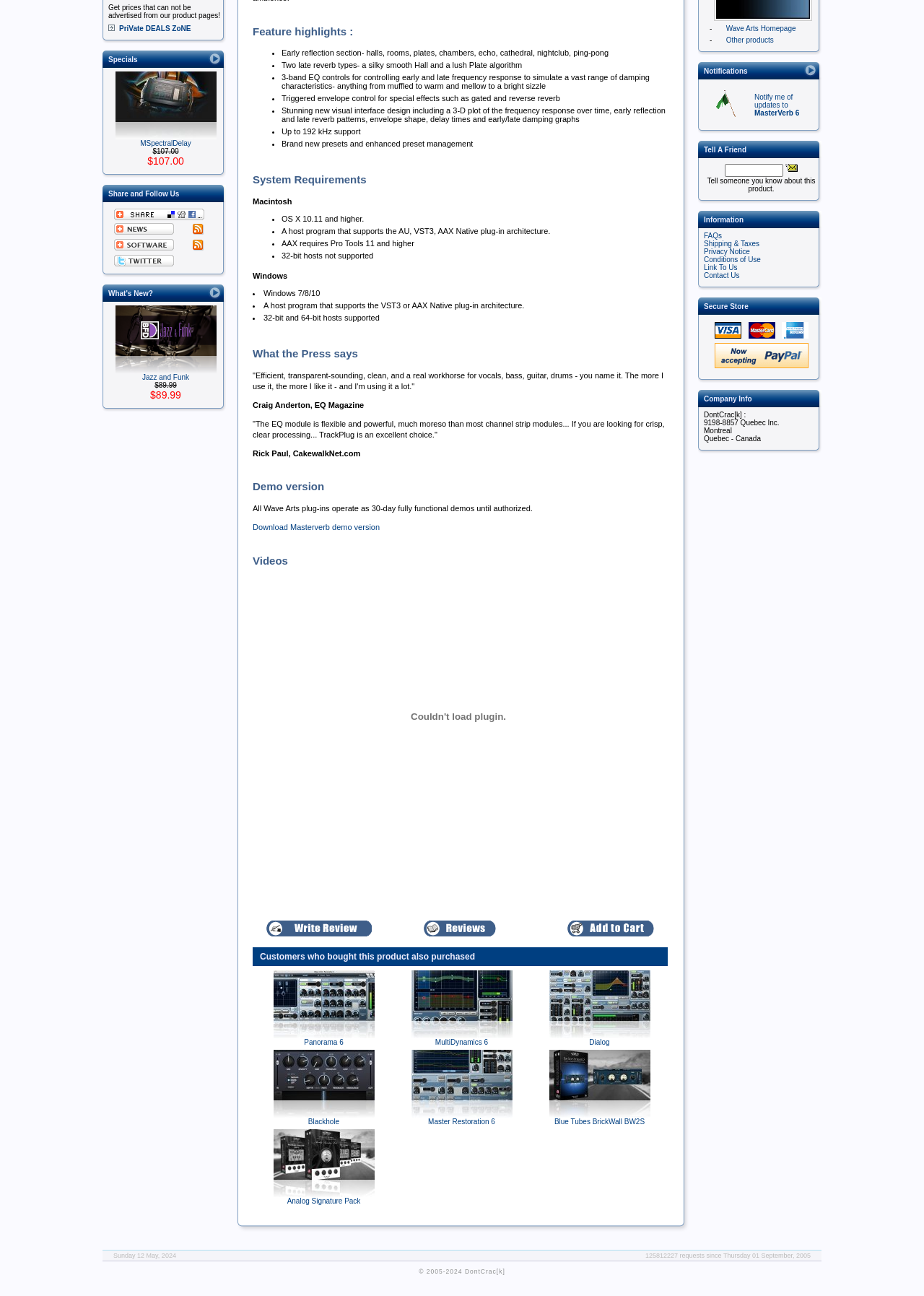Using the given description, provide the bounding box coordinates formatted as (top-left x, top-left y, bottom-right x, bottom-right y), with all values being floating point numbers between 0 and 1. Description: Blackhole

[0.333, 0.862, 0.367, 0.868]